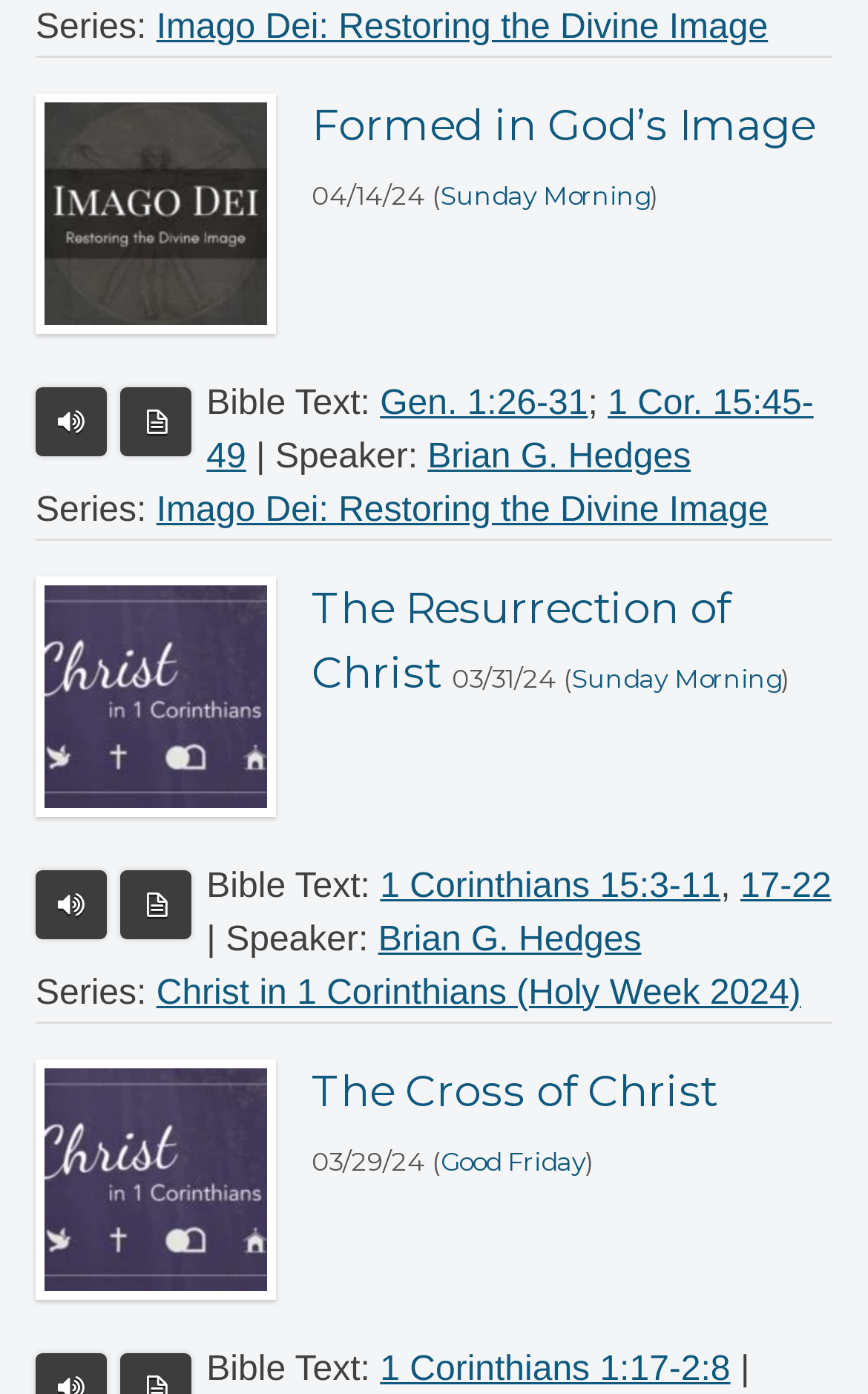Locate the bounding box coordinates of the item that should be clicked to fulfill the instruction: "Click on the link 'The Resurrection of Christ'".

[0.359, 0.416, 0.841, 0.501]